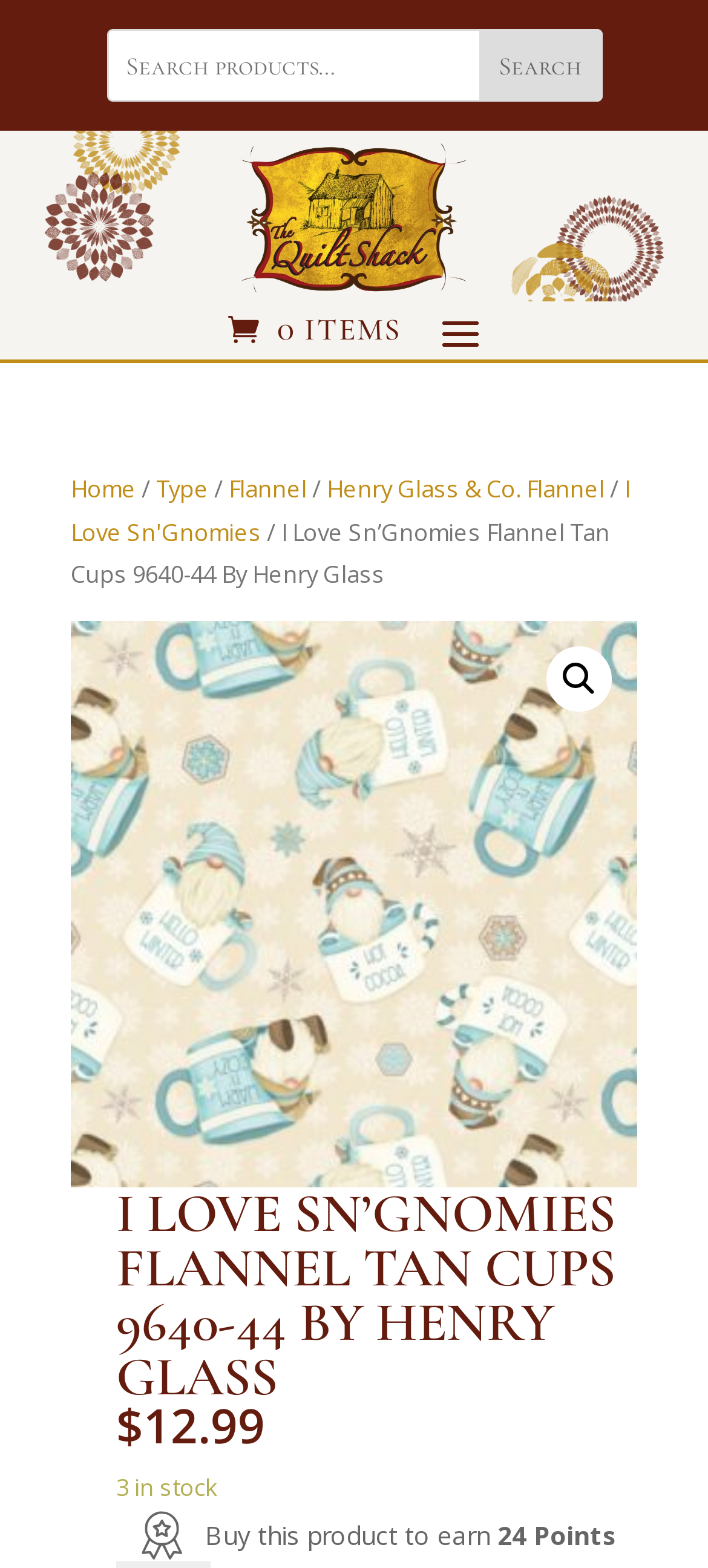What is the price of the product?
Provide a concise answer using a single word or phrase based on the image.

$12.99